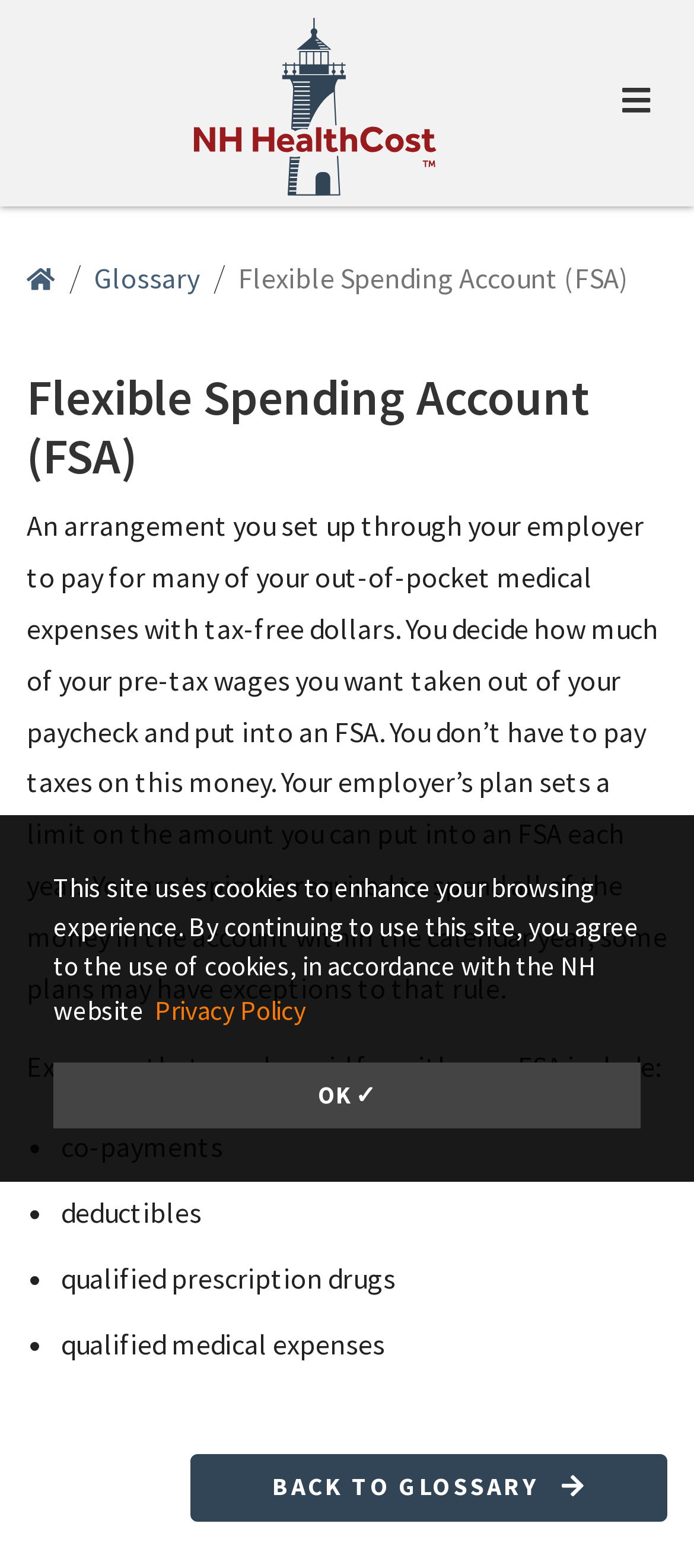What is the benefit of an FSA?
Based on the image, please offer an in-depth response to the question.

According to the webpage, one of the benefits of an FSA is that you don’t have to pay taxes on the money you put into the account, which is taken from your pre-tax wages.